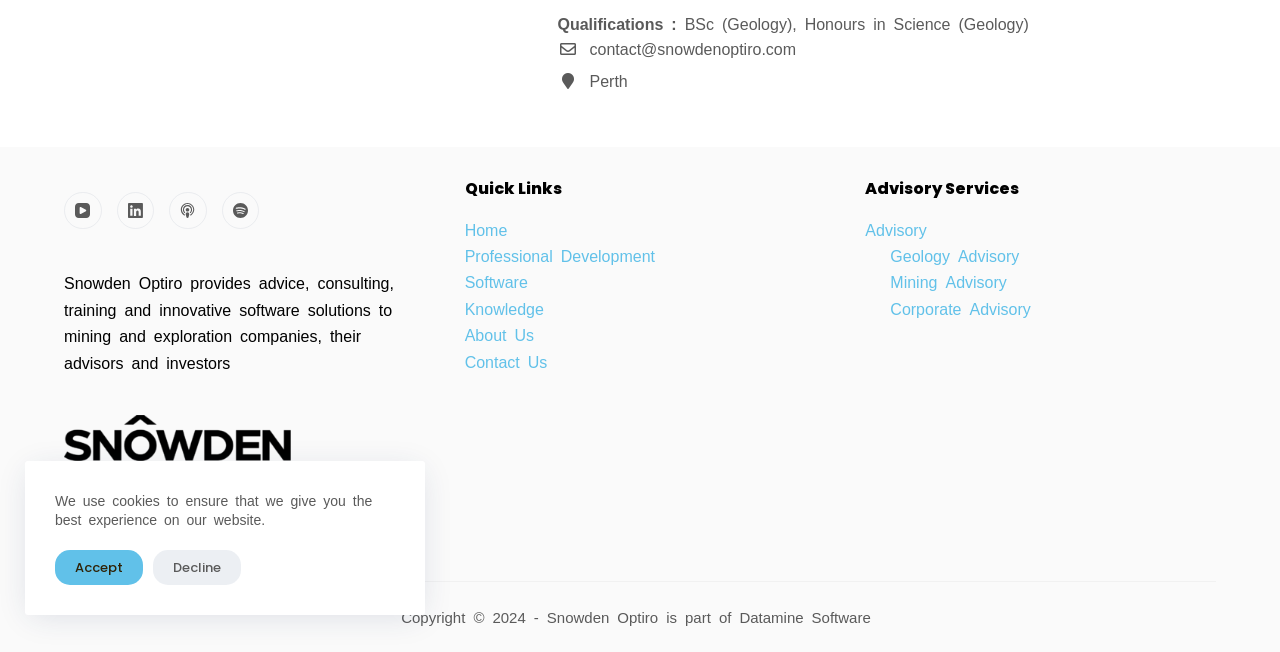Given the element description Geology Advisory, predict the bounding box coordinates for the UI element in the webpage screenshot. The format should be (top-left x, top-left y, bottom-right x, bottom-right y), and the values should be between 0 and 1.

[0.696, 0.379, 0.796, 0.403]